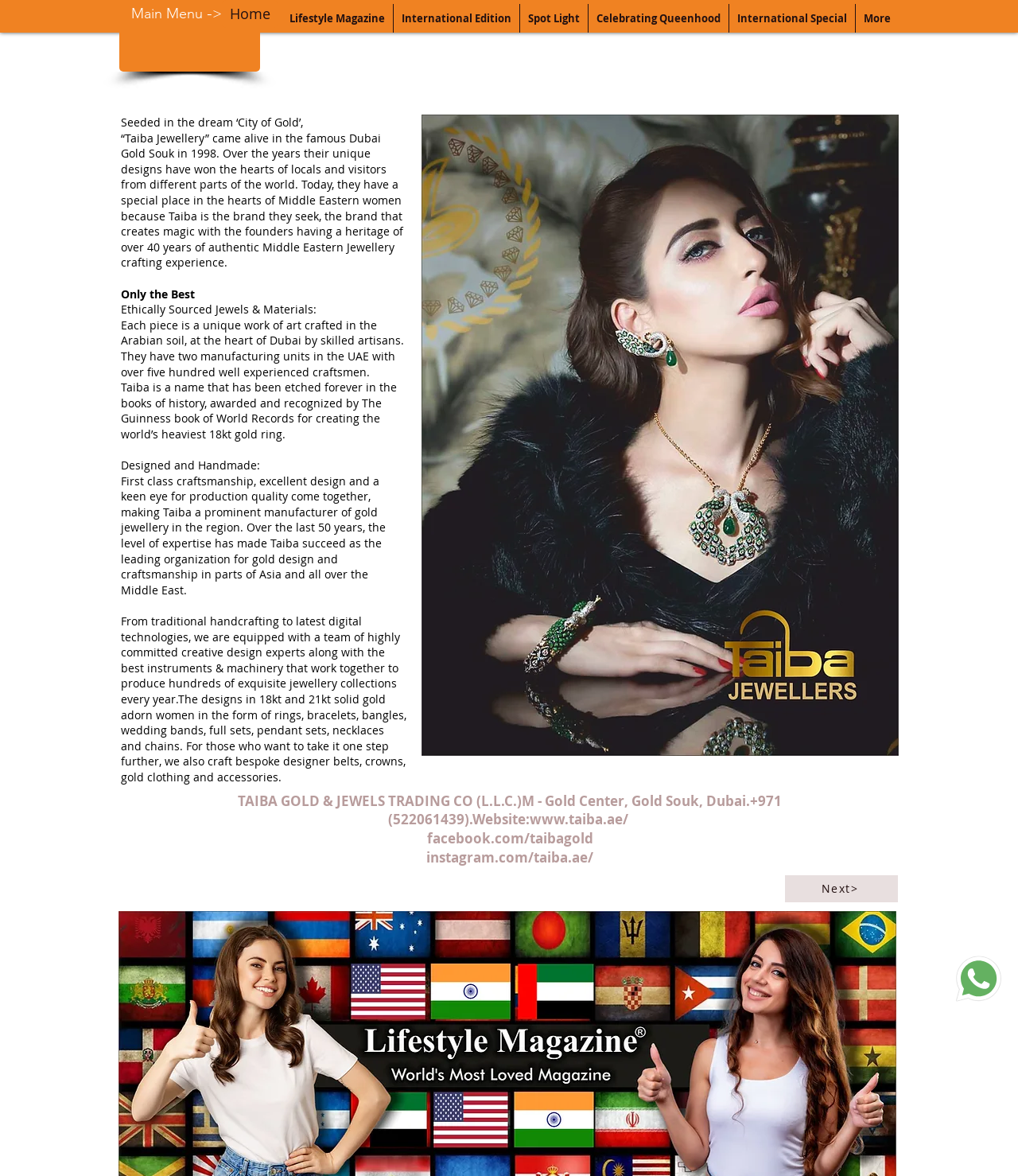What is the name of the magazine?
Please provide a single word or phrase in response based on the screenshot.

Lifestyle Magazine